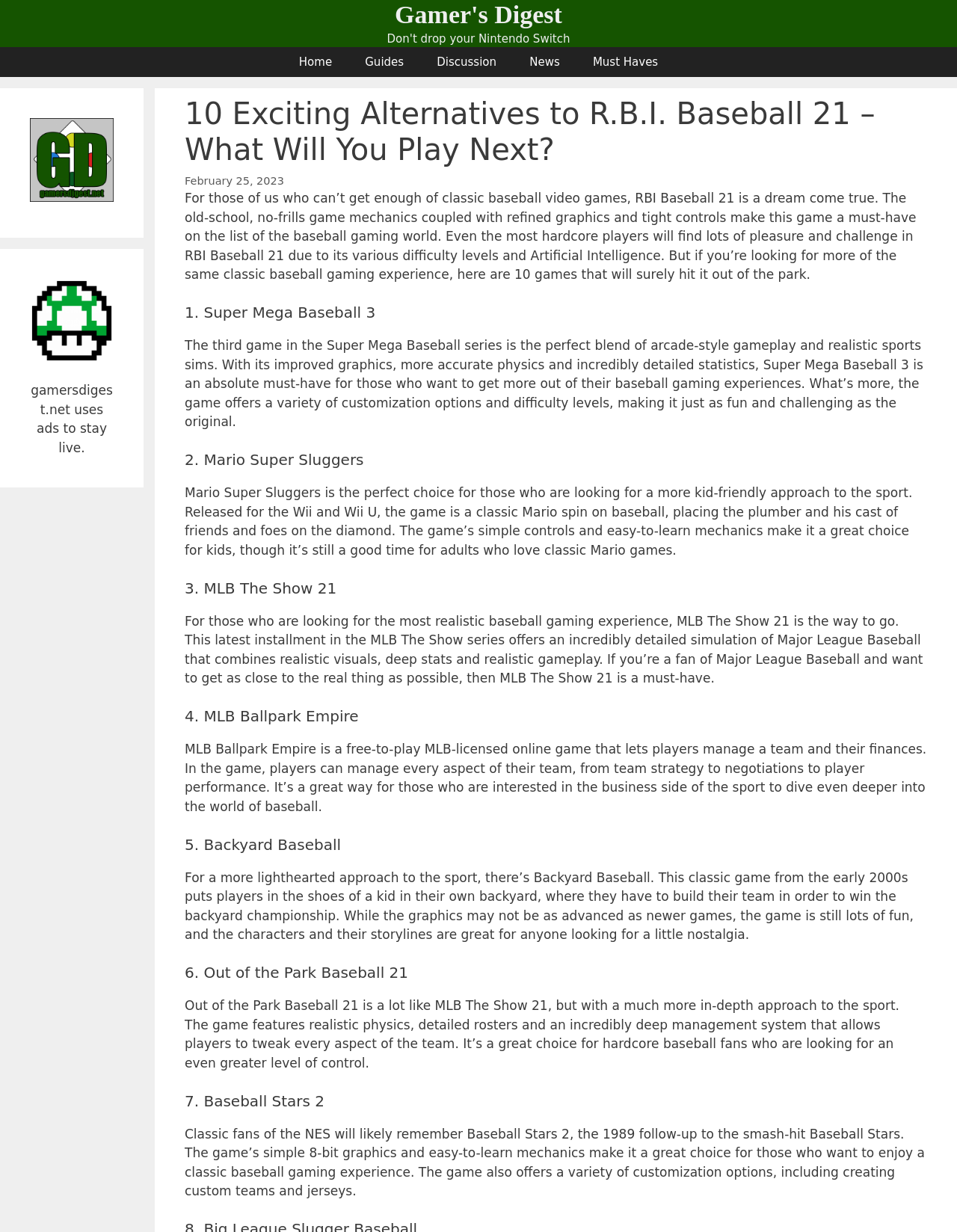Please specify the bounding box coordinates of the area that should be clicked to accomplish the following instruction: "Click on the 'Home' link". The coordinates should consist of four float numbers between 0 and 1, i.e., [left, top, right, bottom].

[0.295, 0.038, 0.364, 0.063]